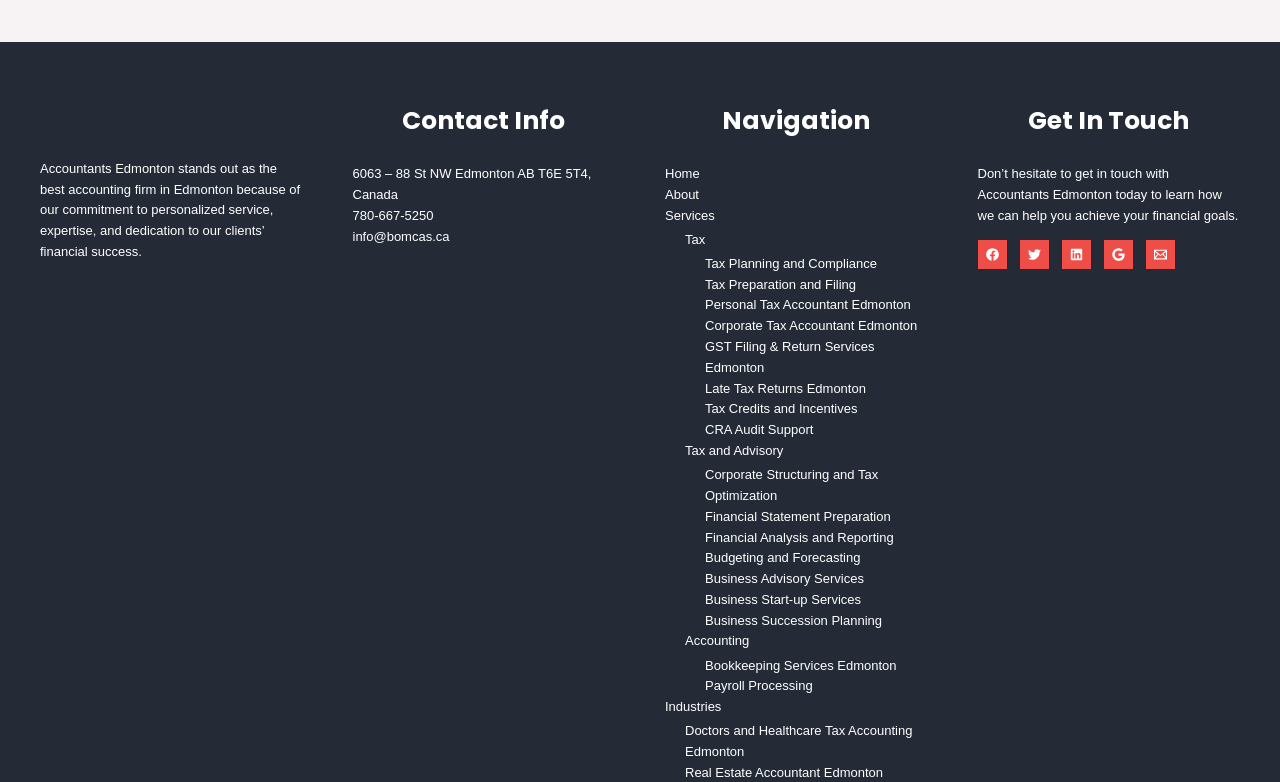Answer the question using only a single word or phrase: 
What is the phone number of Accountants Edmonton?

780-667-5250